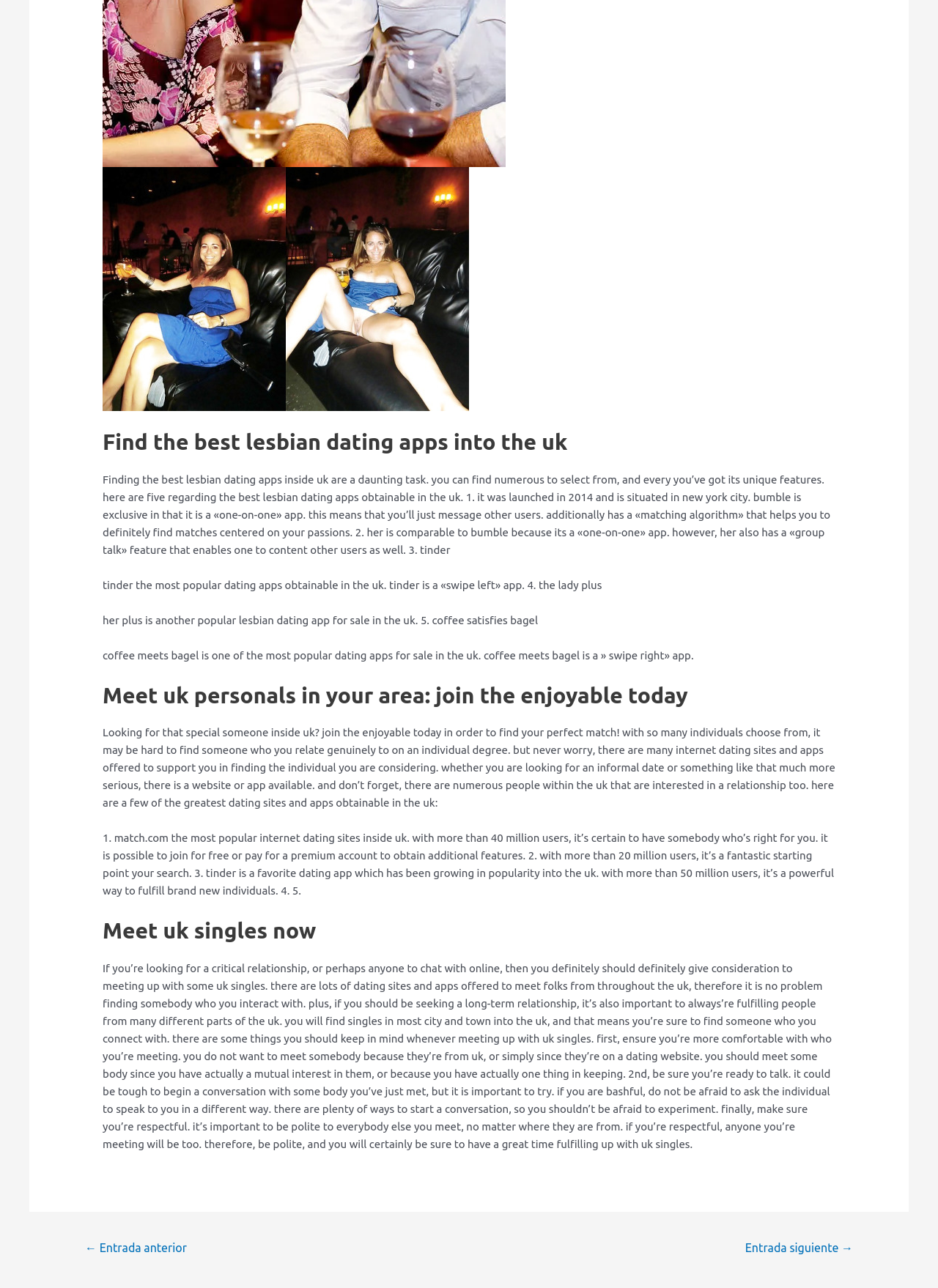How many dating sites are mentioned?
Using the information from the image, answer the question thoroughly.

The webpage mentions four dating sites, which are Match.com, Tinder, and two others that are not specified by name. These sites are mentioned in the StaticText element with ID 102.